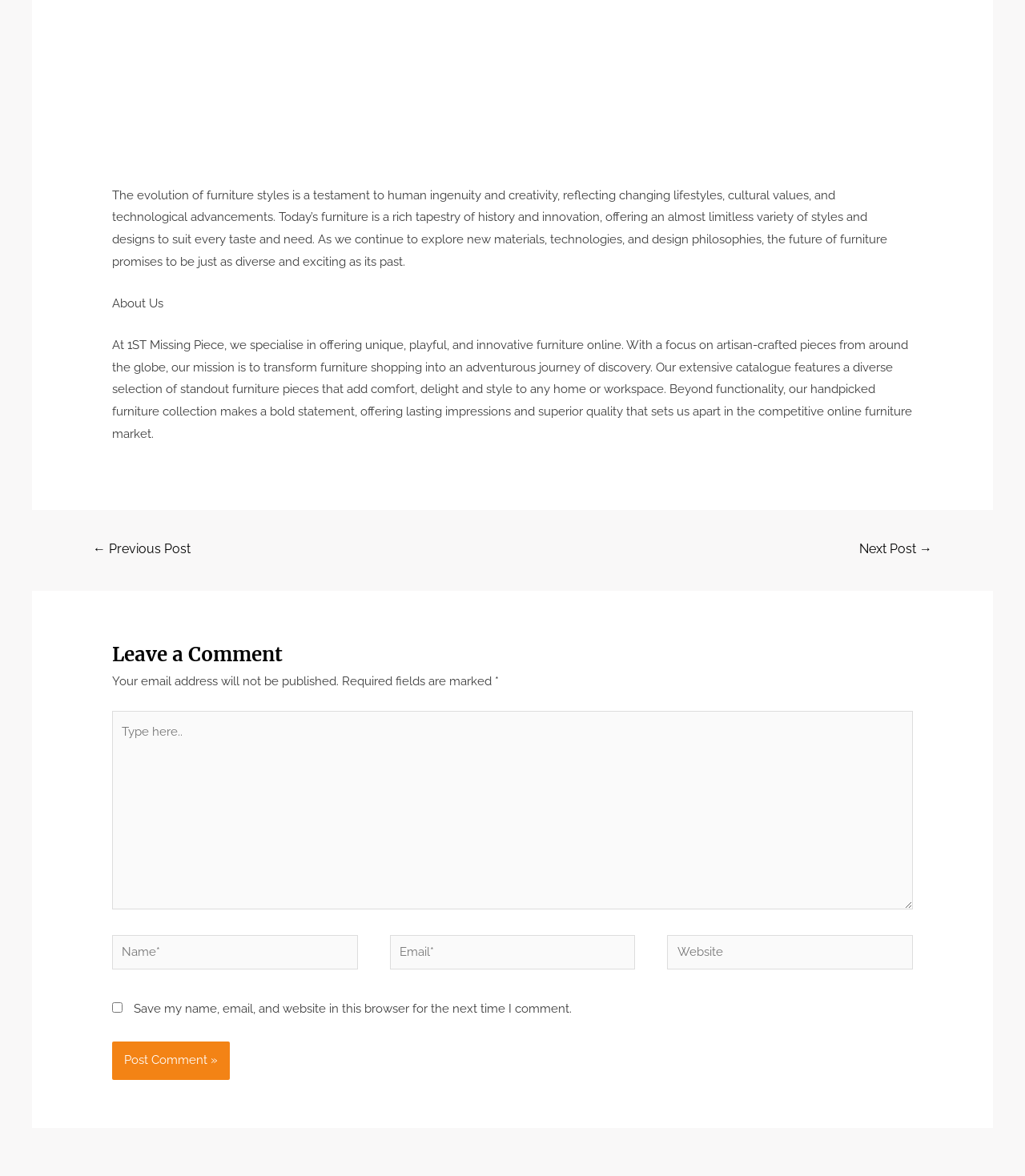Find the bounding box of the UI element described as follows: "parent_node: Email* name="email" placeholder="Email*"".

[0.38, 0.795, 0.62, 0.824]